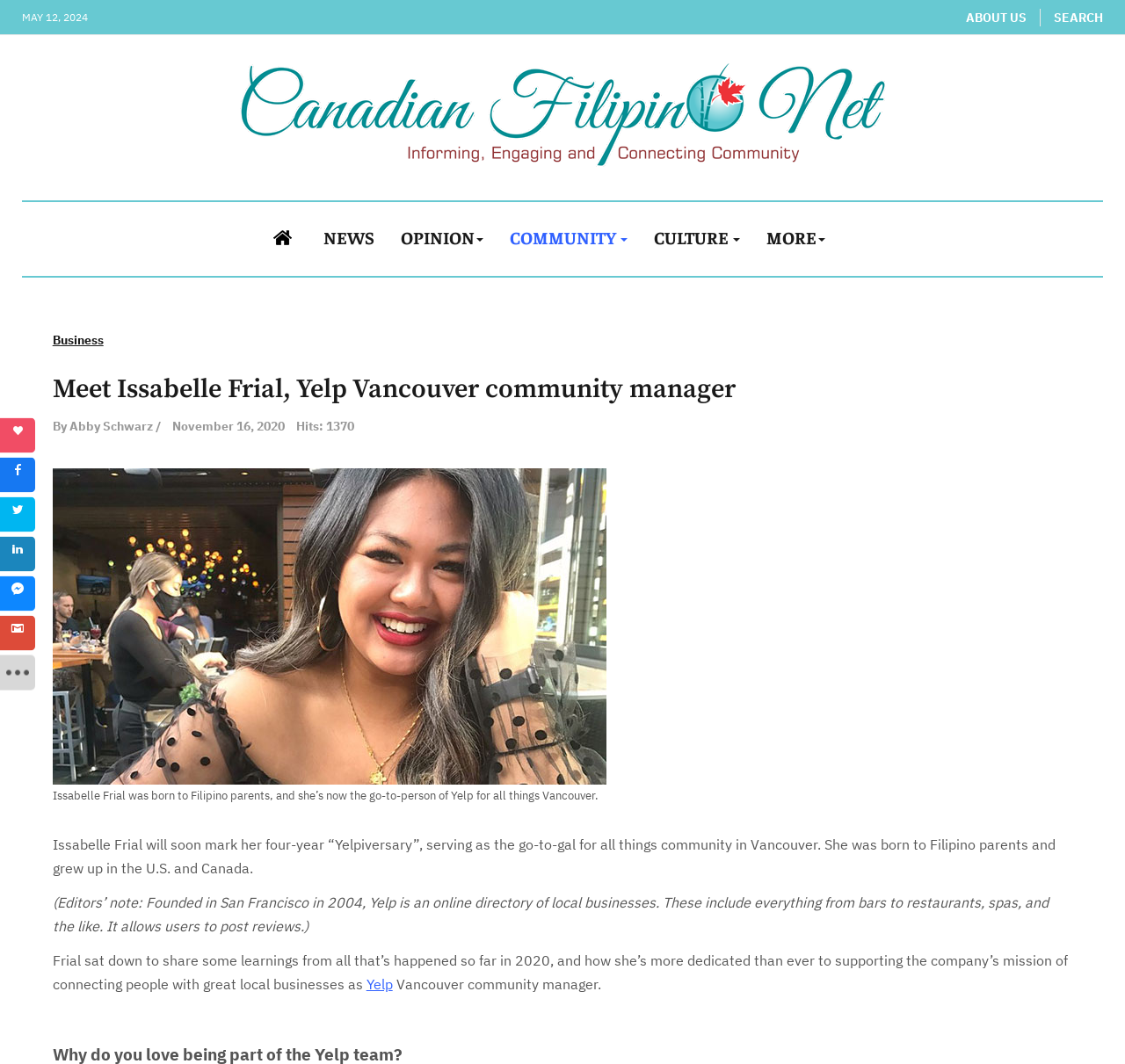How many hits does this article have?
Refer to the image and respond with a one-word or short-phrase answer.

1370